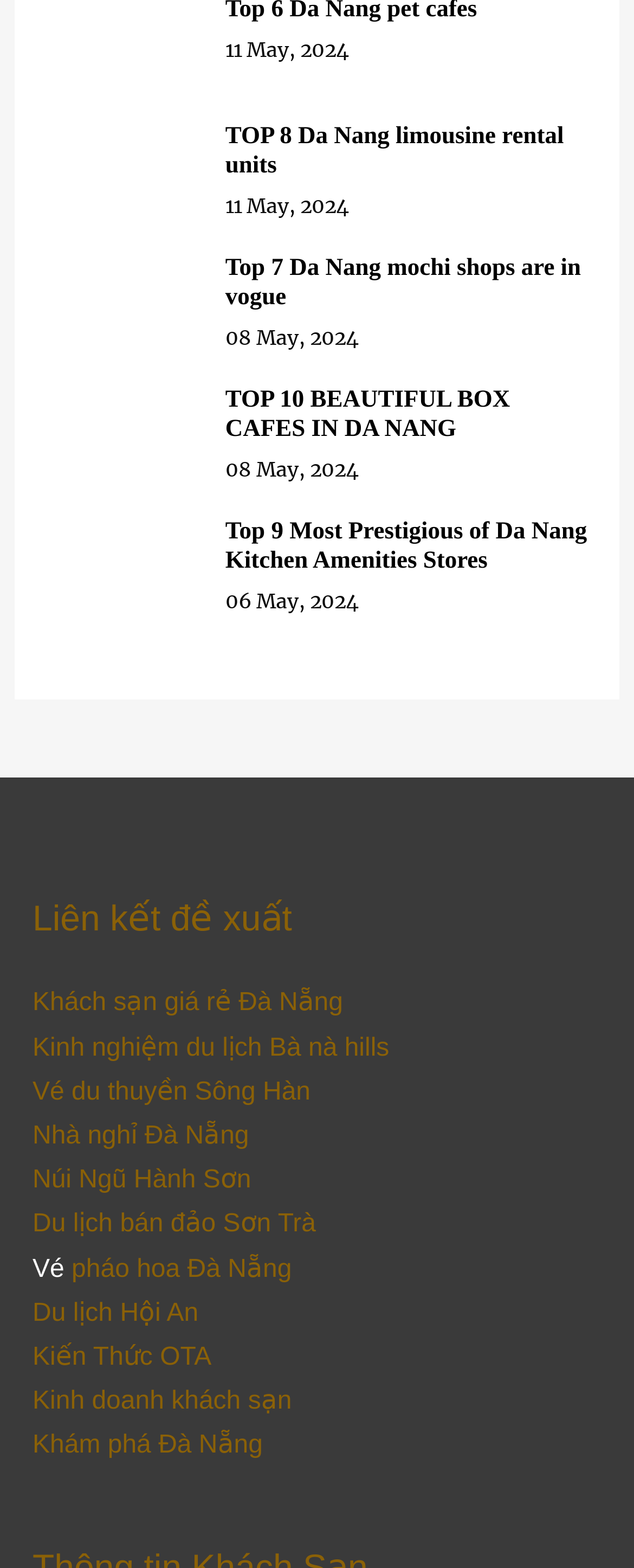Can you show the bounding box coordinates of the region to click on to complete the task described in the instruction: "Explore TOP 10 BEAUTIFUL BOX CAFES IN DA NANG"?

[0.354, 0.247, 0.804, 0.282]